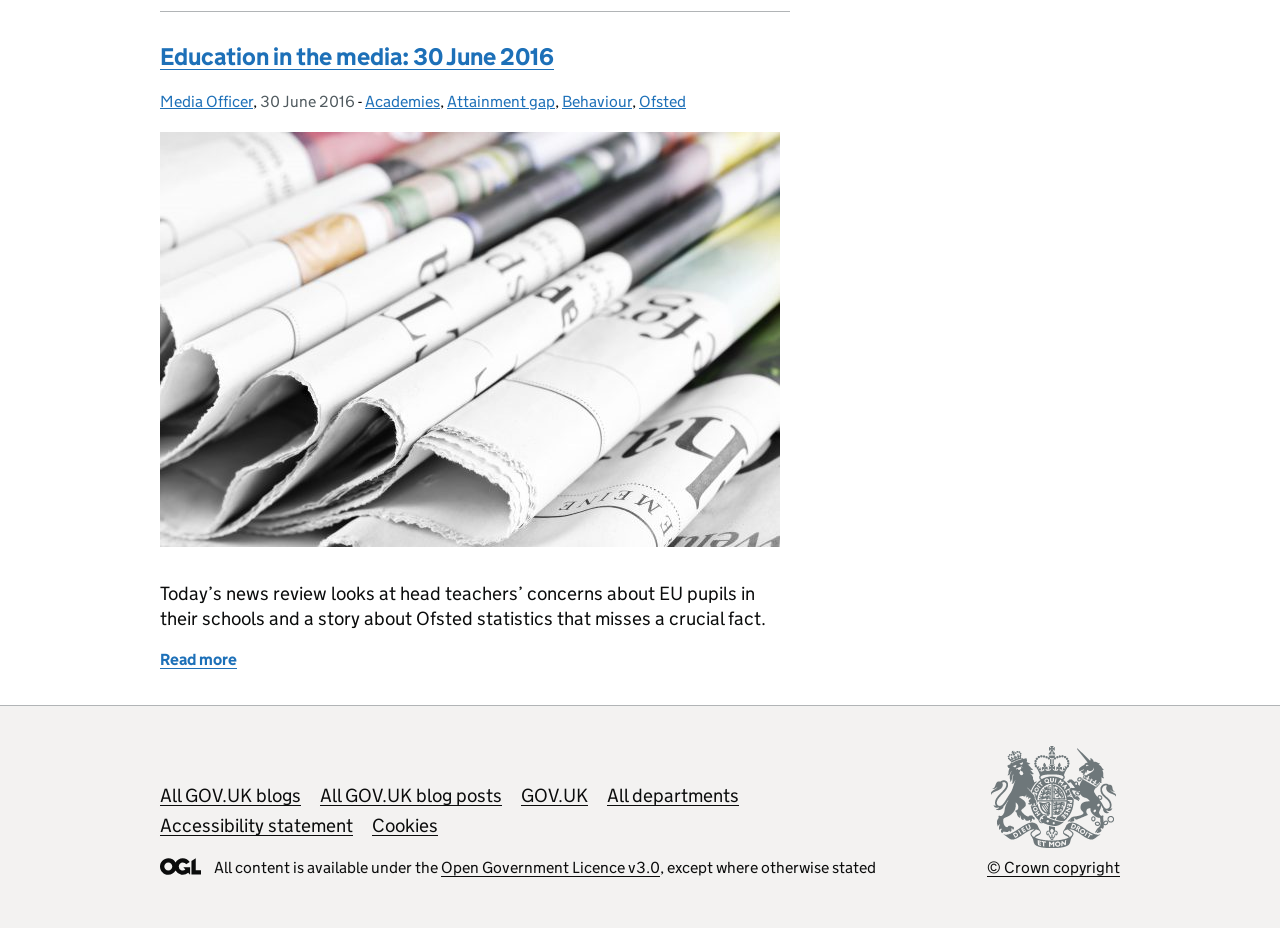What is the title of the article?
From the screenshot, provide a brief answer in one word or phrase.

Education in the media: 30 June 2016